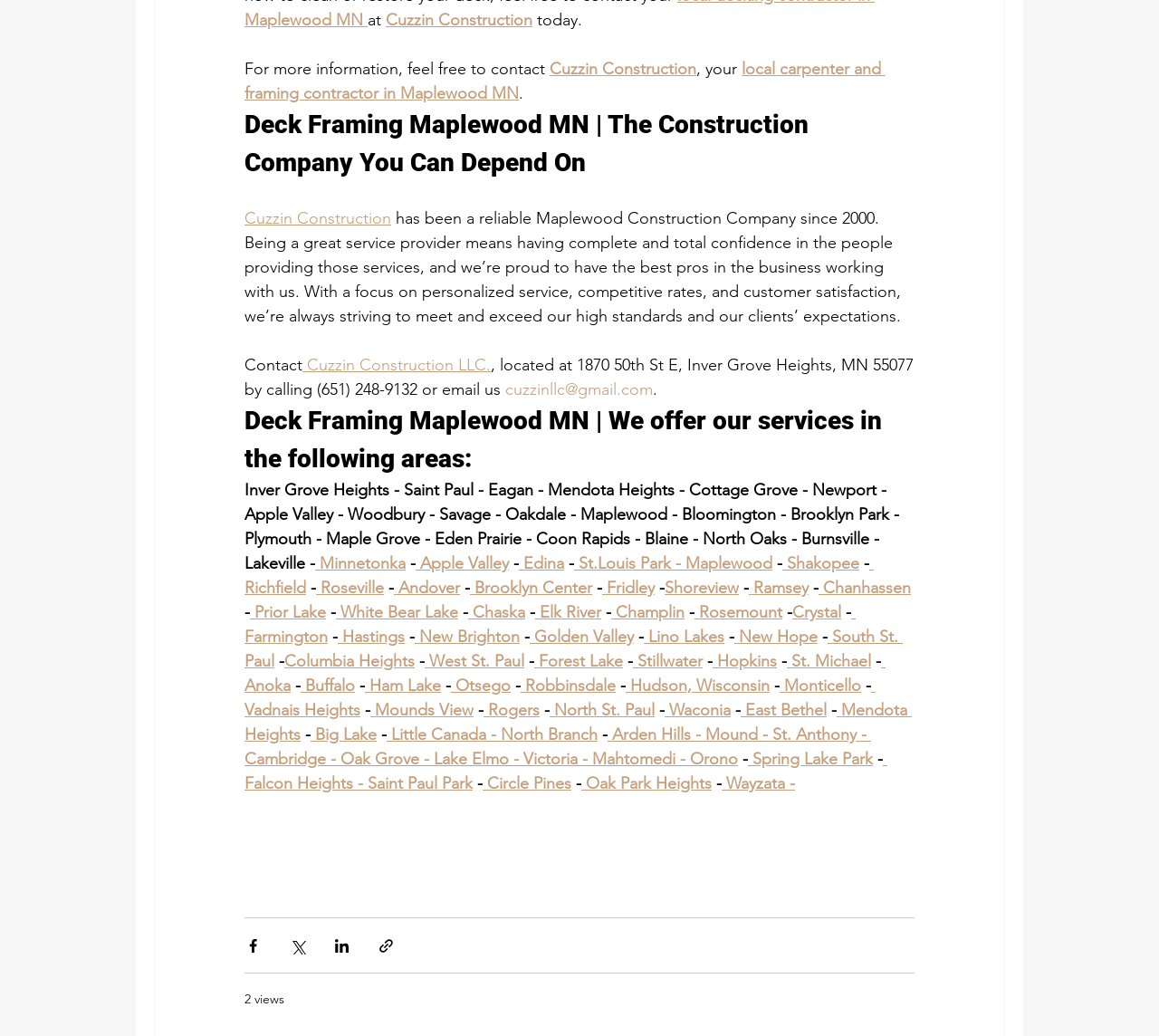What is the phone number of the company?
Provide a concise answer using a single word or phrase based on the image.

(651) 248-9132